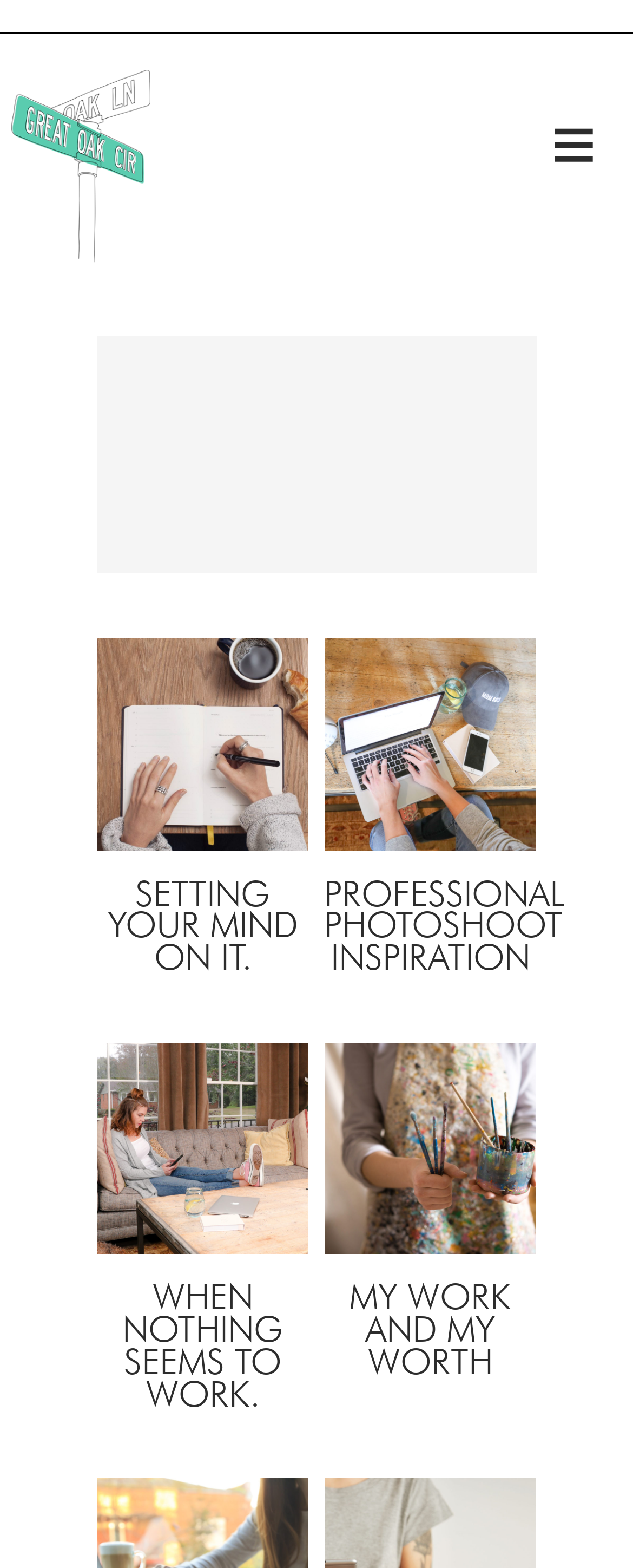Reply to the question with a brief word or phrase: How many articles are on this webpage?

4